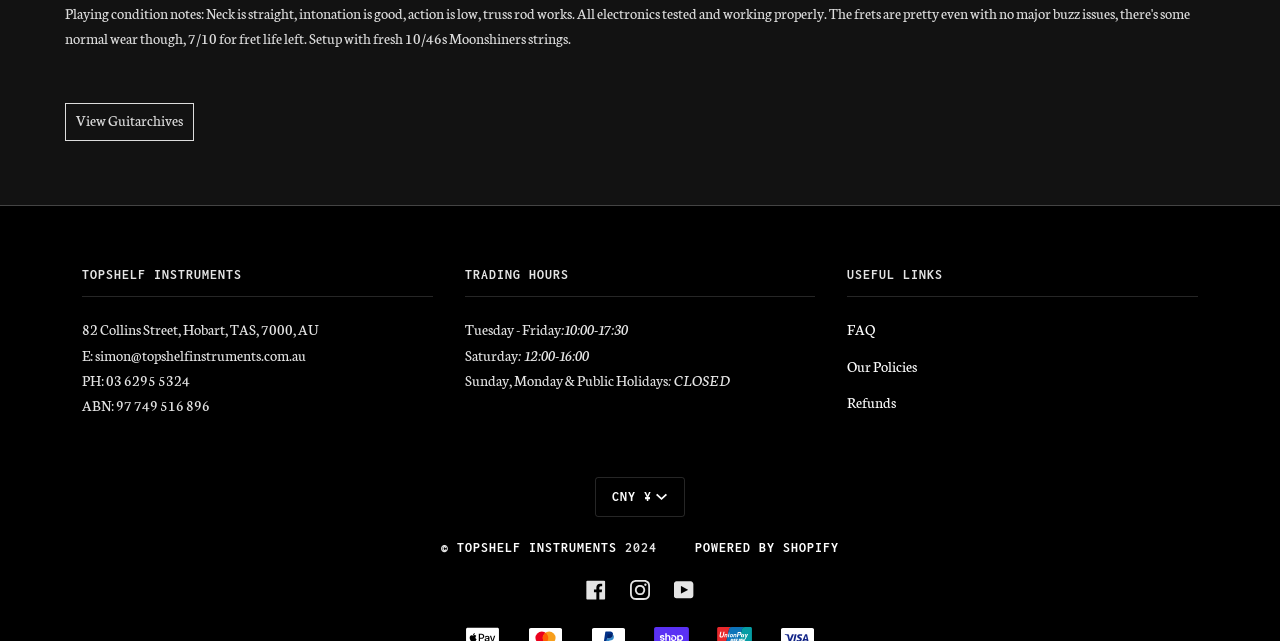Determine the bounding box for the described HTML element: "Powered by Shopify". Ensure the coordinates are four float numbers between 0 and 1 in the format [left, top, right, bottom].

[0.543, 0.842, 0.655, 0.865]